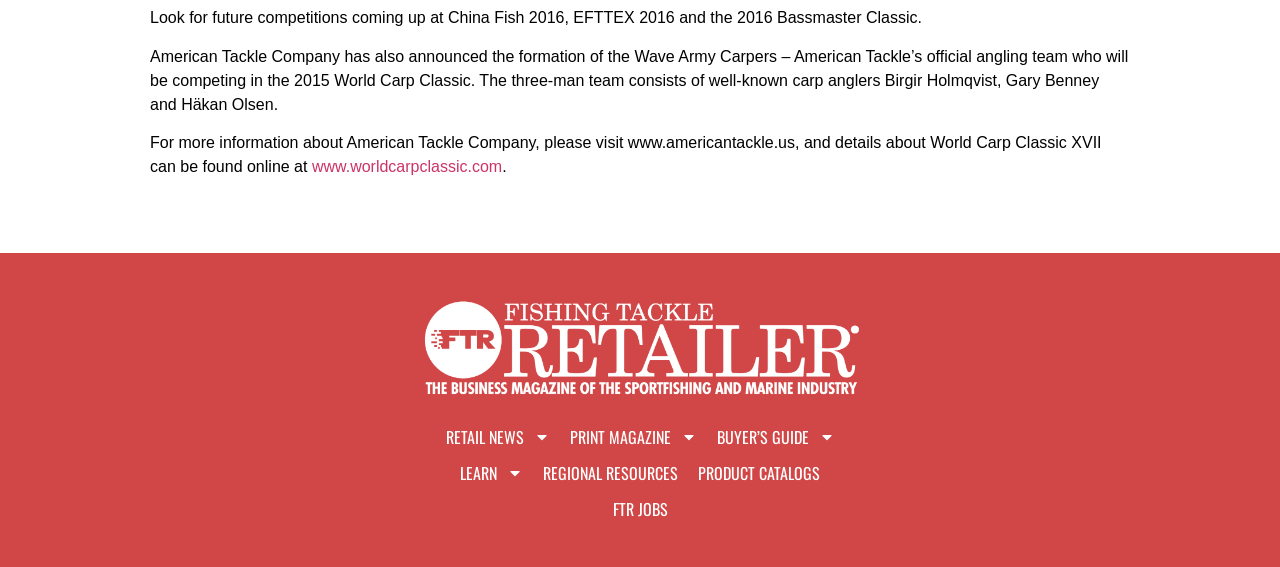Please identify the bounding box coordinates of the clickable area that will allow you to execute the instruction: "Visit www.worldcarpclassic.com".

[0.244, 0.279, 0.392, 0.309]